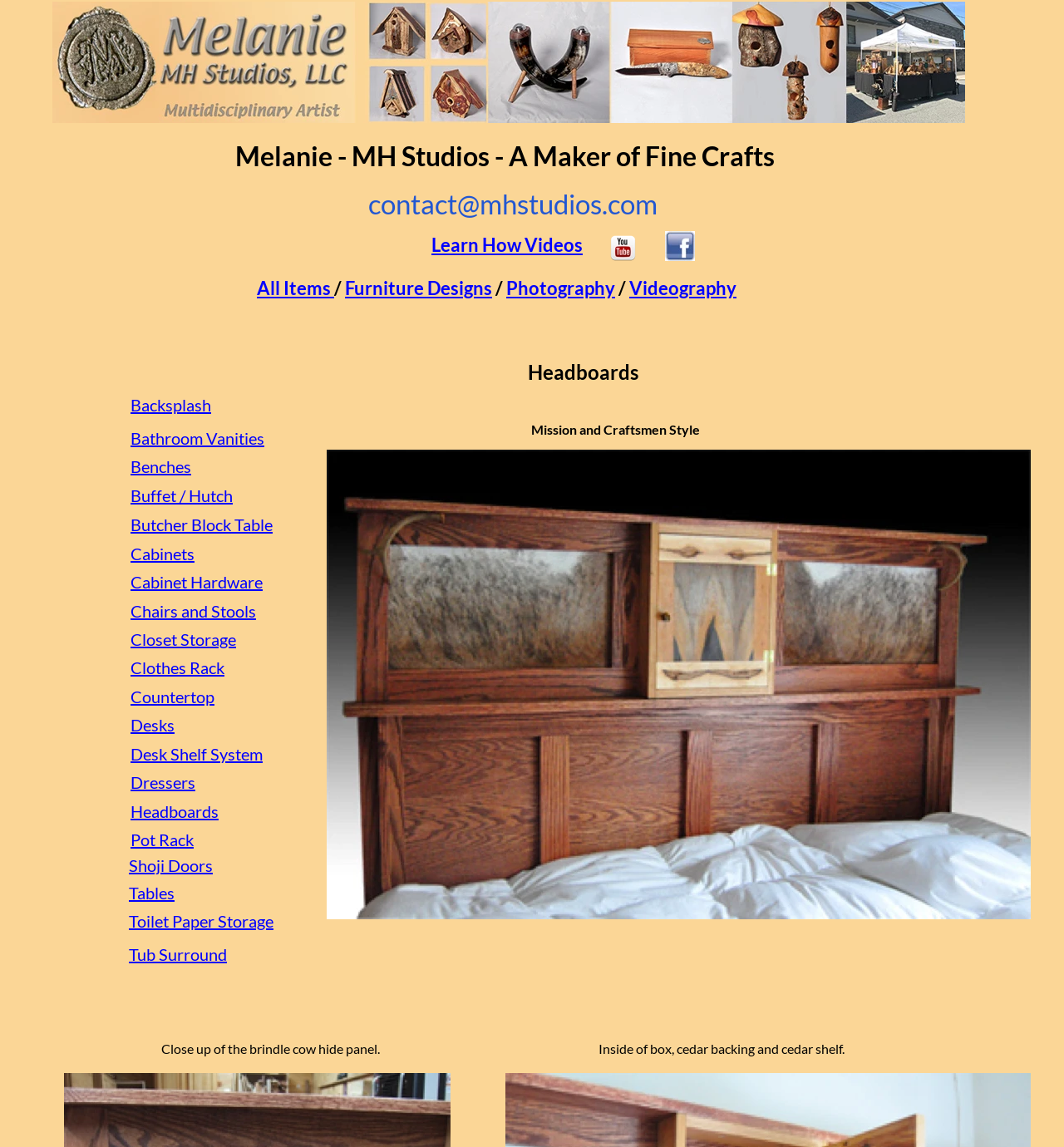Locate the bounding box of the UI element based on this description: "Bathroom Vanities". Provide four float numbers between 0 and 1 as [left, top, right, bottom].

[0.123, 0.373, 0.248, 0.391]